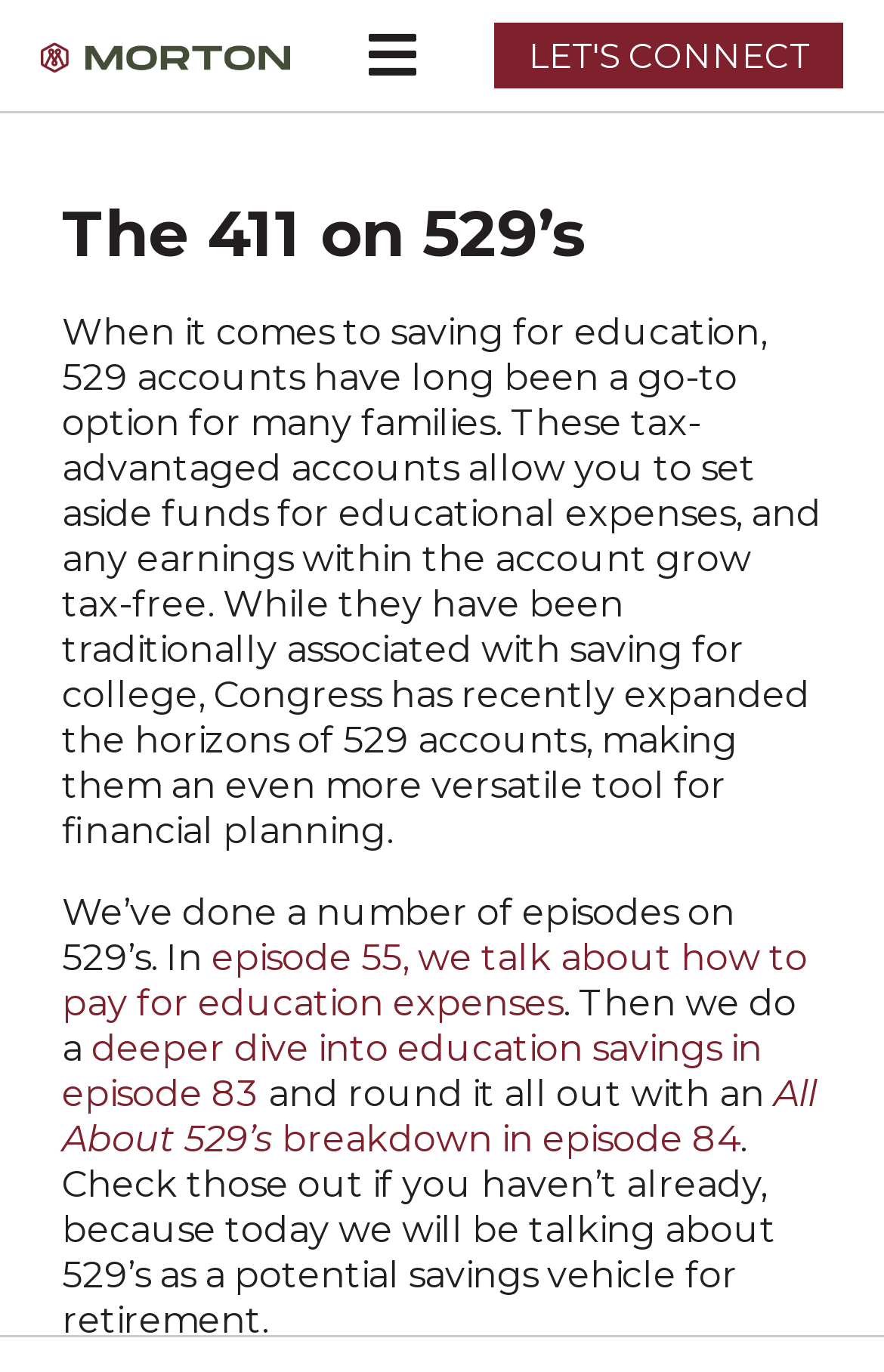Given the element description "alt="Morton Financial Advice"", identify the bounding box of the corresponding UI element.

[0.046, 0.023, 0.328, 0.054]